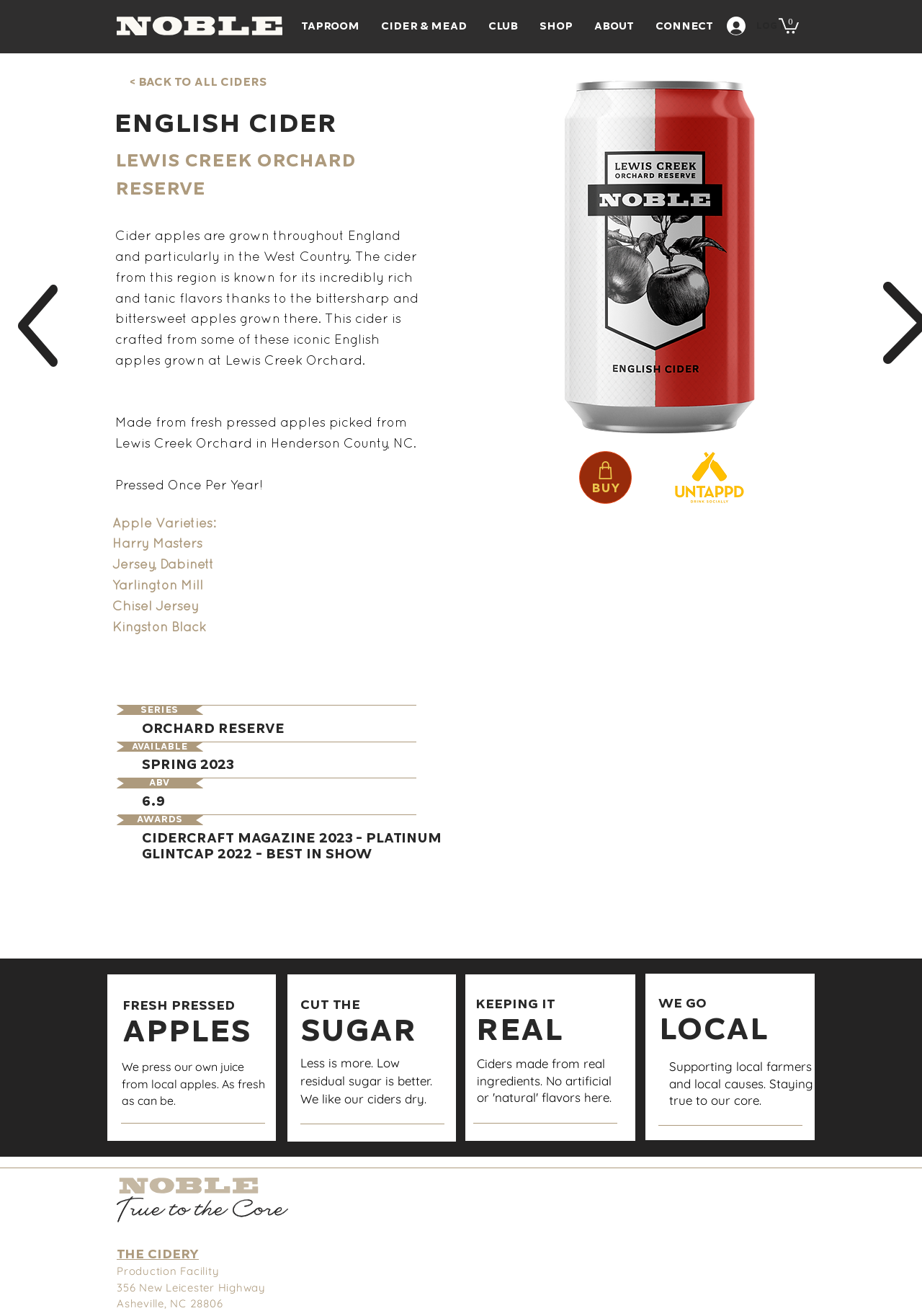Where is the production facility located?
Please look at the screenshot and answer in one word or a short phrase.

Asheville, NC 28806